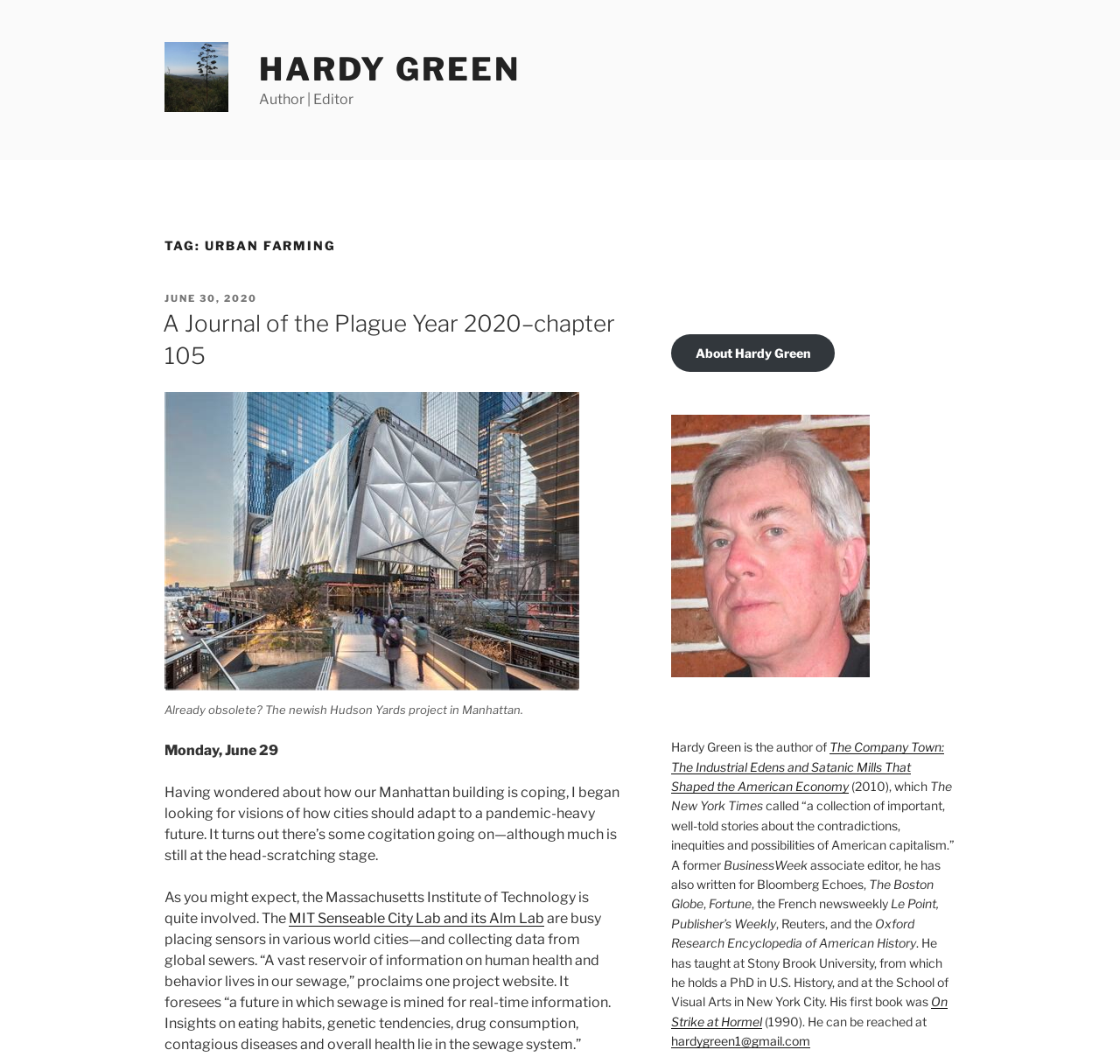Find and indicate the bounding box coordinates of the region you should select to follow the given instruction: "Click on the 'Hardy Green' link at the top".

[0.147, 0.039, 0.229, 0.111]